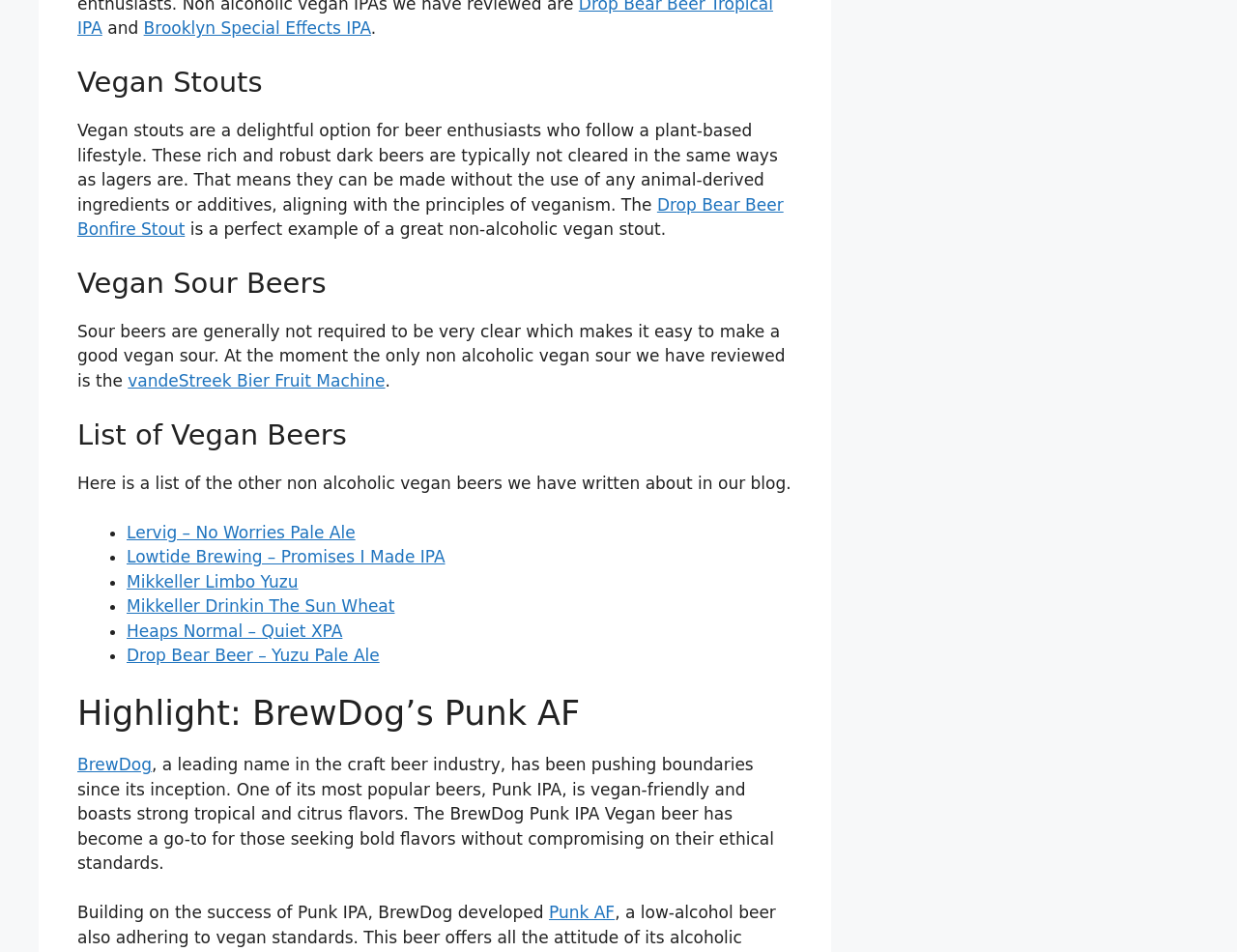Examine the image and give a thorough answer to the following question:
What is the name of the non-alcoholic vegan sour beer reviewed on the webpage?

The webpage mentions that sour beers are generally not required to be very clear, which makes it easy to make a good vegan sour. At the moment, the only non-alcoholic vegan sour reviewed on the webpage is the vandeStreek Bier Fruit Machine.